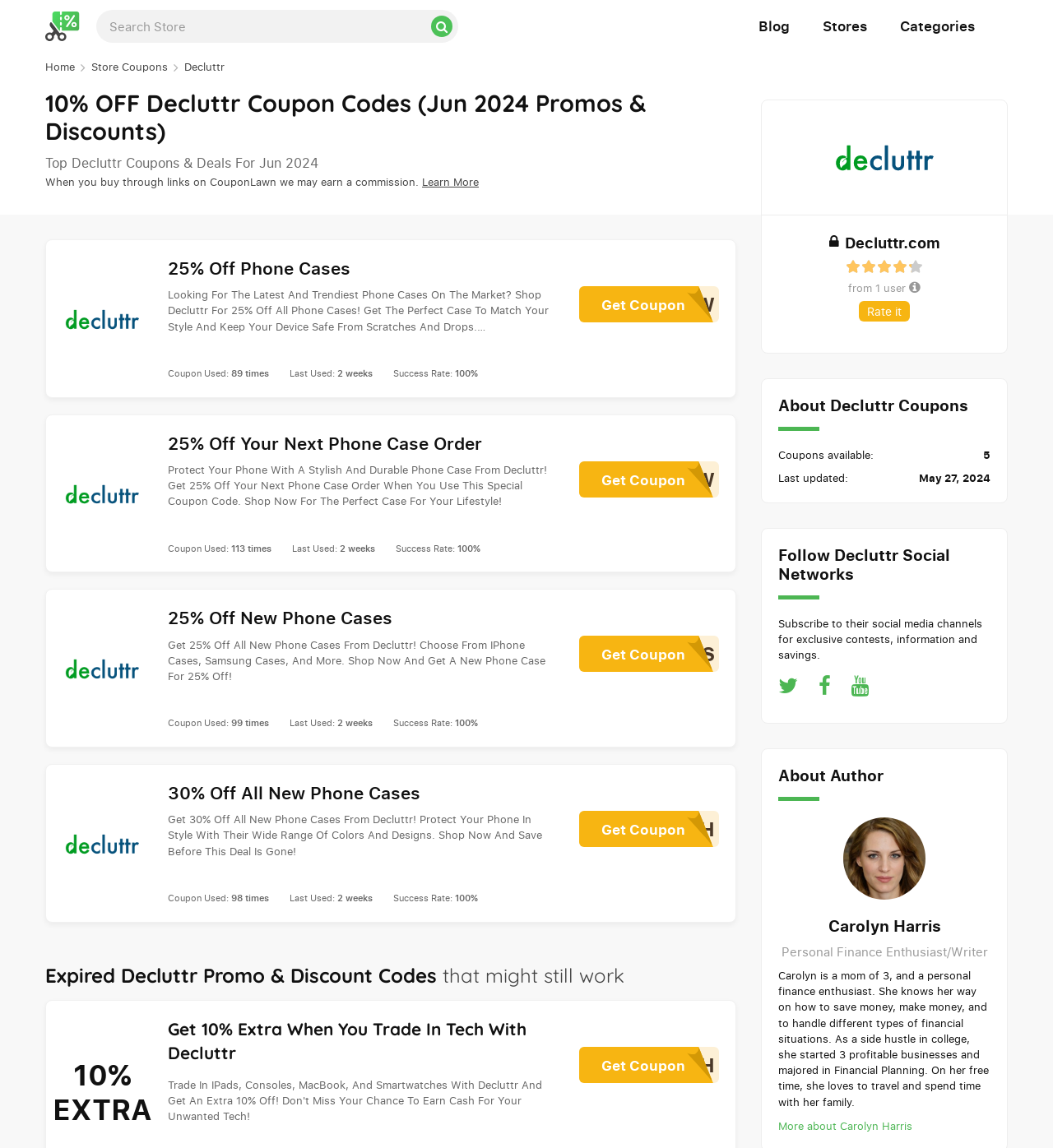Using the details in the image, give a detailed response to the question below:
How many times was the 'ZXENCW' coupon used?

I obtained the answer by looking at the coupon code 'ZXENCW' and its corresponding usage statistics, which indicate that it was used 89 times.